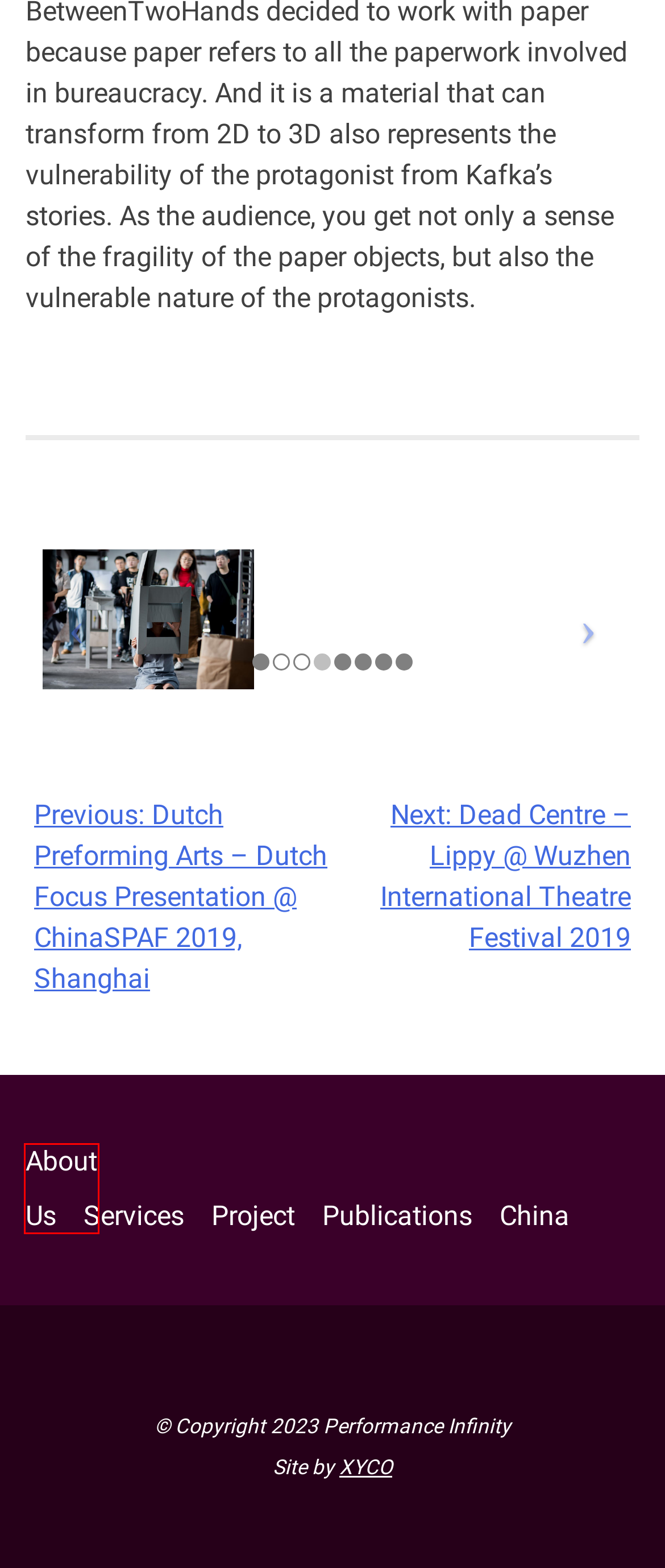Look at the given screenshot of a webpage with a red rectangle bounding box around a UI element. Pick the description that best matches the new webpage after clicking the element highlighted. The descriptions are:
A. About Us - Performance Infinity
B. China - Performance Infinity
C. Publications - Performance Infinity
D. Dead Centre - Lippy @ Wuzhen International Theatre Festival 2019 - Performance Infinity
E. Dutch Preforming Arts - Dutch Focus Presentation @ ChinaSPAF 2019, Shanghai - Performance Infinity
F. XY Collective - XYCO - We are a team of dreamers and doers.
G. Project - Performance Infinity
H. Services - Performance Infinity

A